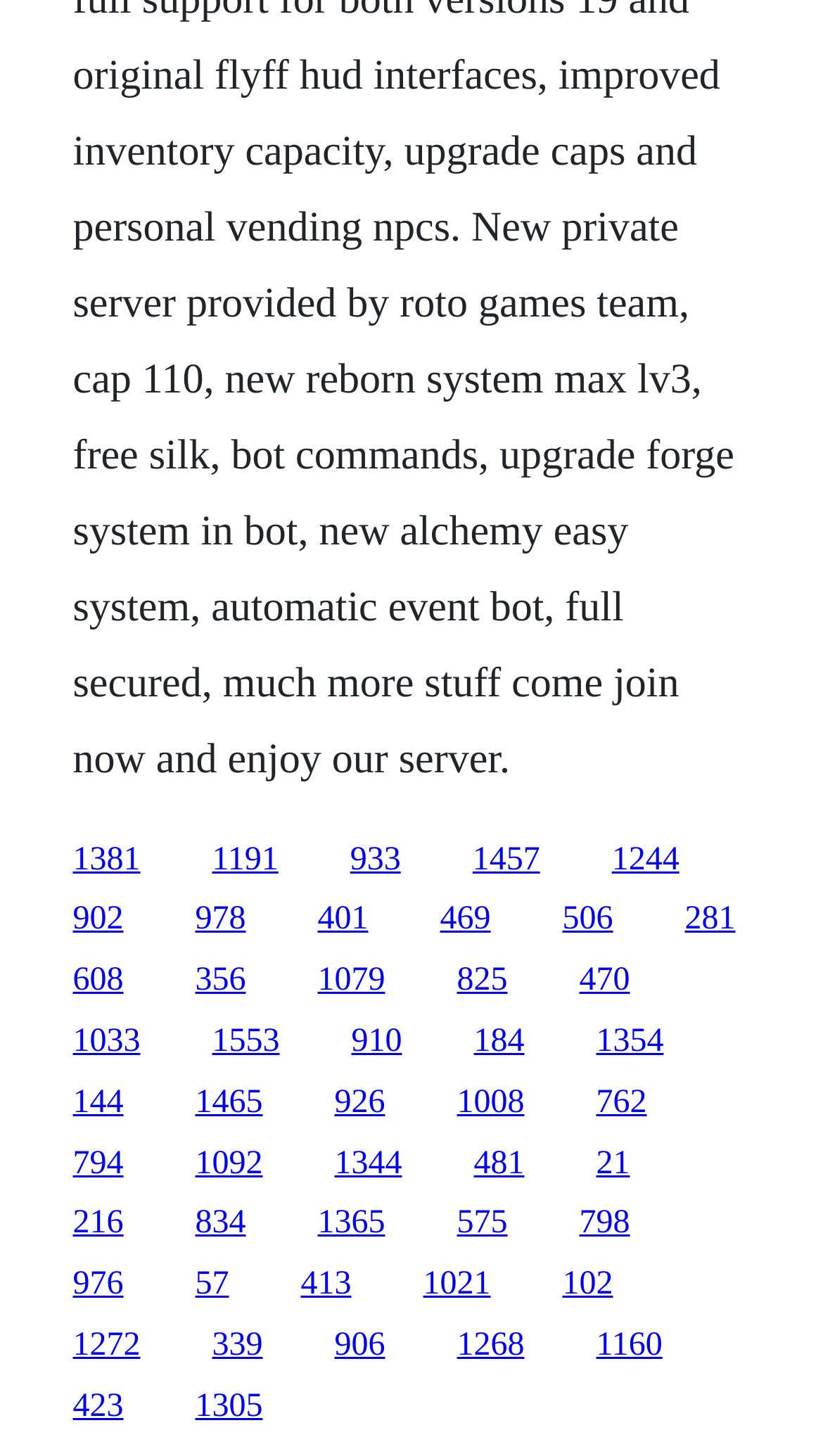Please locate the bounding box coordinates of the element that should be clicked to complete the given instruction: "follow the seventh link".

[0.832, 0.619, 0.894, 0.644]